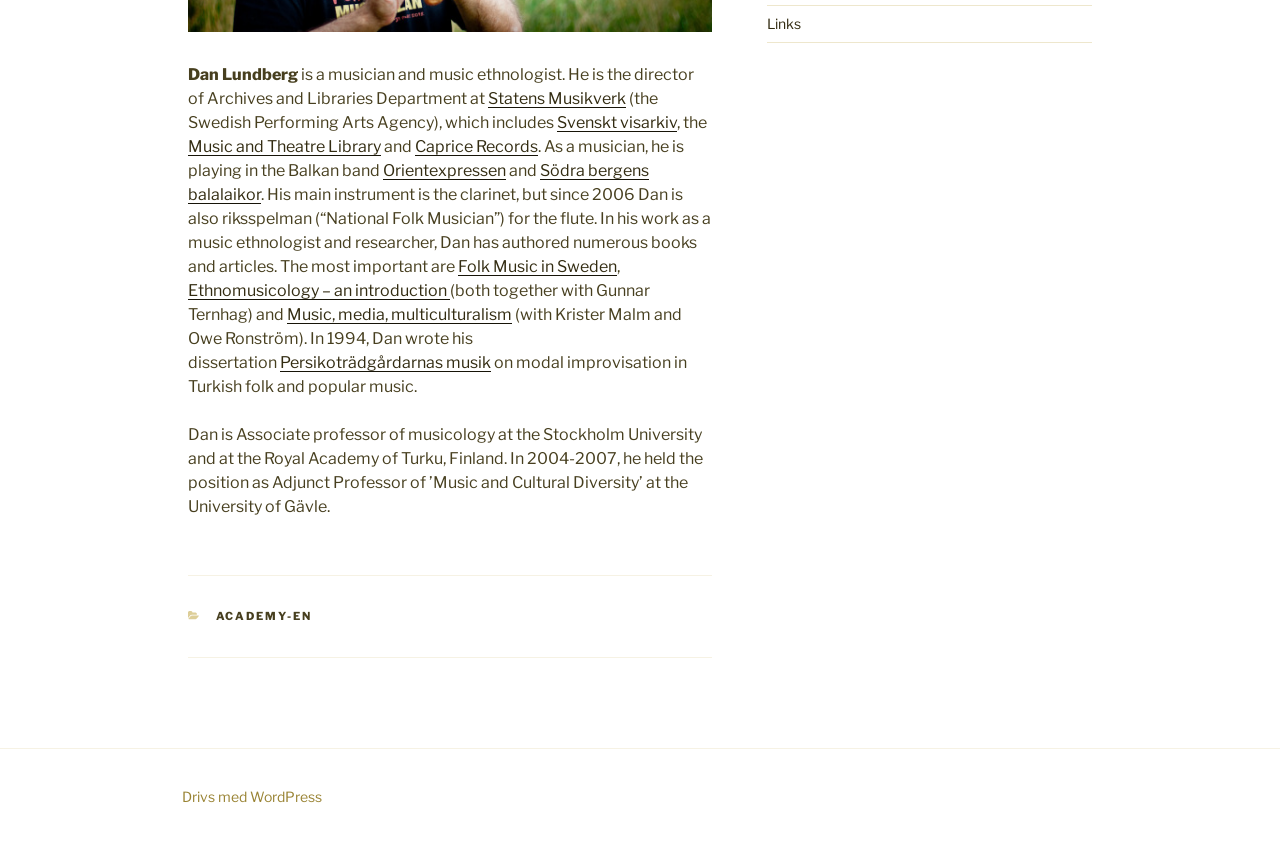Identify the bounding box for the UI element that is described as follows: "Drivs med WordPress".

[0.142, 0.934, 0.252, 0.954]